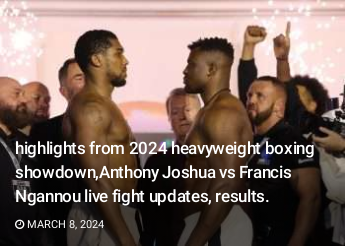Give a complete and detailed account of the image.

The image displays an intense moment from the 2024 heavyweight boxing showdown between Anthony Joshua and Francis Ngannou. Both fighters are positioned face-to-face, showcasing their formidable presence and determination. The background features a crowd and team members, highlighting the anticipation surrounding the match. Accompanying the image is a caption announcing that this is a highlight from the fight, along with live updates and results. Lastly, the date of March 8, 2024, reflects the timeliness of the coverage, capturing a significant event in the boxing world.